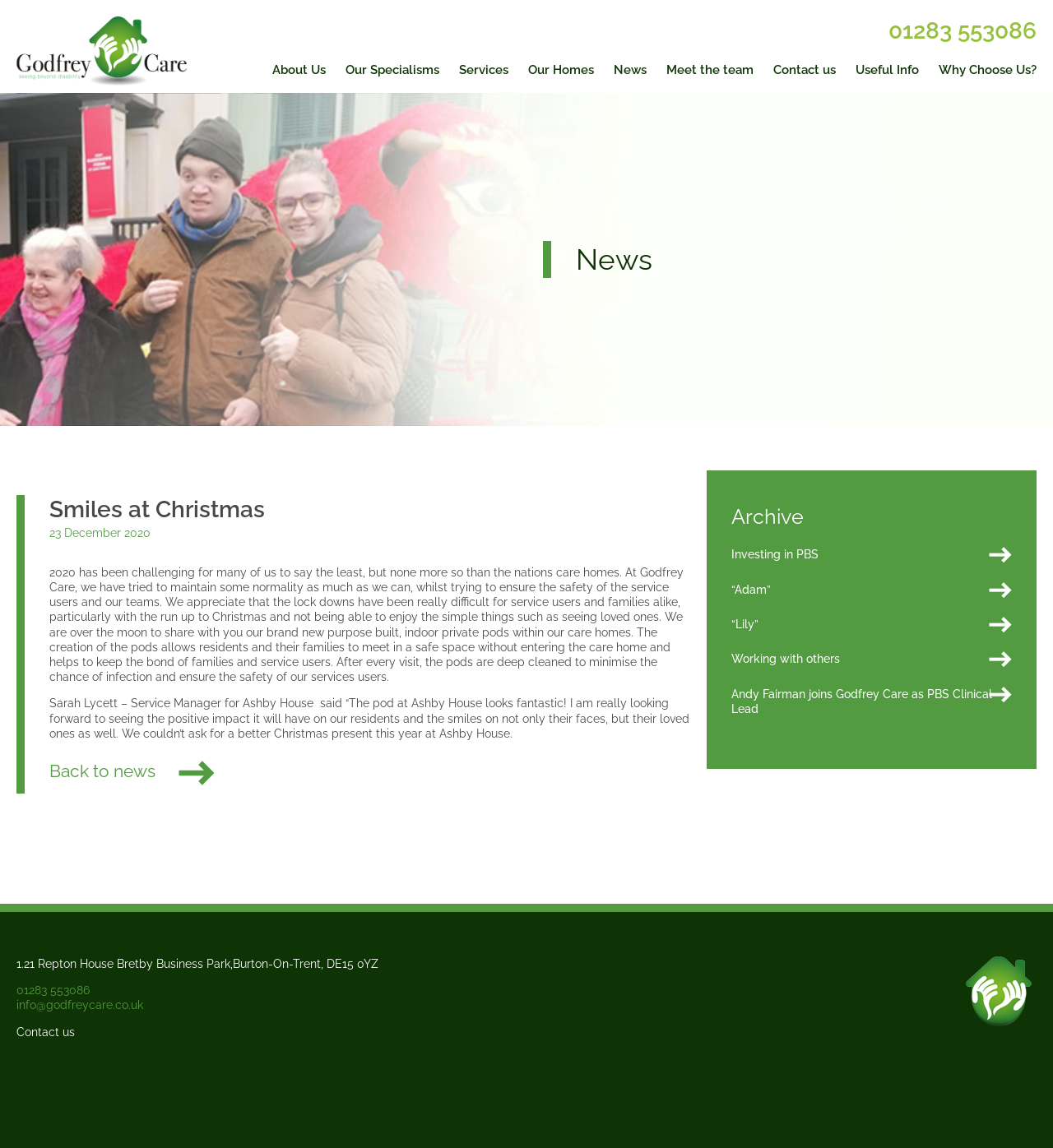Describe all the significant parts and information present on the webpage.

The webpage is about Godfrey Care, a care home service, with a focus on Christmas celebrations. At the top left corner, there is a logo of Godfrey Care, accompanied by a phone number and a link to the homepage. The top navigation bar features links to various sections, including "About Us", "Our Specialisms", "Services", "Our Homes", "News", "Meet the team", "Contact us", "Useful Info", and "Why Choose Us?".

The main content area is divided into two sections. On the left, there is an article about "Smiles at Christmas", which discusses the challenges faced by care homes during the pandemic and how Godfrey Care has tried to maintain normality while ensuring safety. The article highlights the creation of private pods within their care homes, allowing residents to meet with their families in a safe space. There is a quote from the Service Manager for Ashby House, Sarah Lycett, expressing her excitement about the positive impact of the pods.

On the right side, there is a complementary section with a heading "Archive", featuring links to past news articles, including "Investing in PBS", "“Adam”", "“Lily”", "Working with others", and "Andy Fairman joins Godfrey Care as PBS Clinical Lead".

At the bottom of the page, there is a footer section with contact information, including the address, phone number, and email address of Godfrey Care, as well as a link to the "Contact us" page. The Godfrey Care logo is also repeated at the bottom right corner.